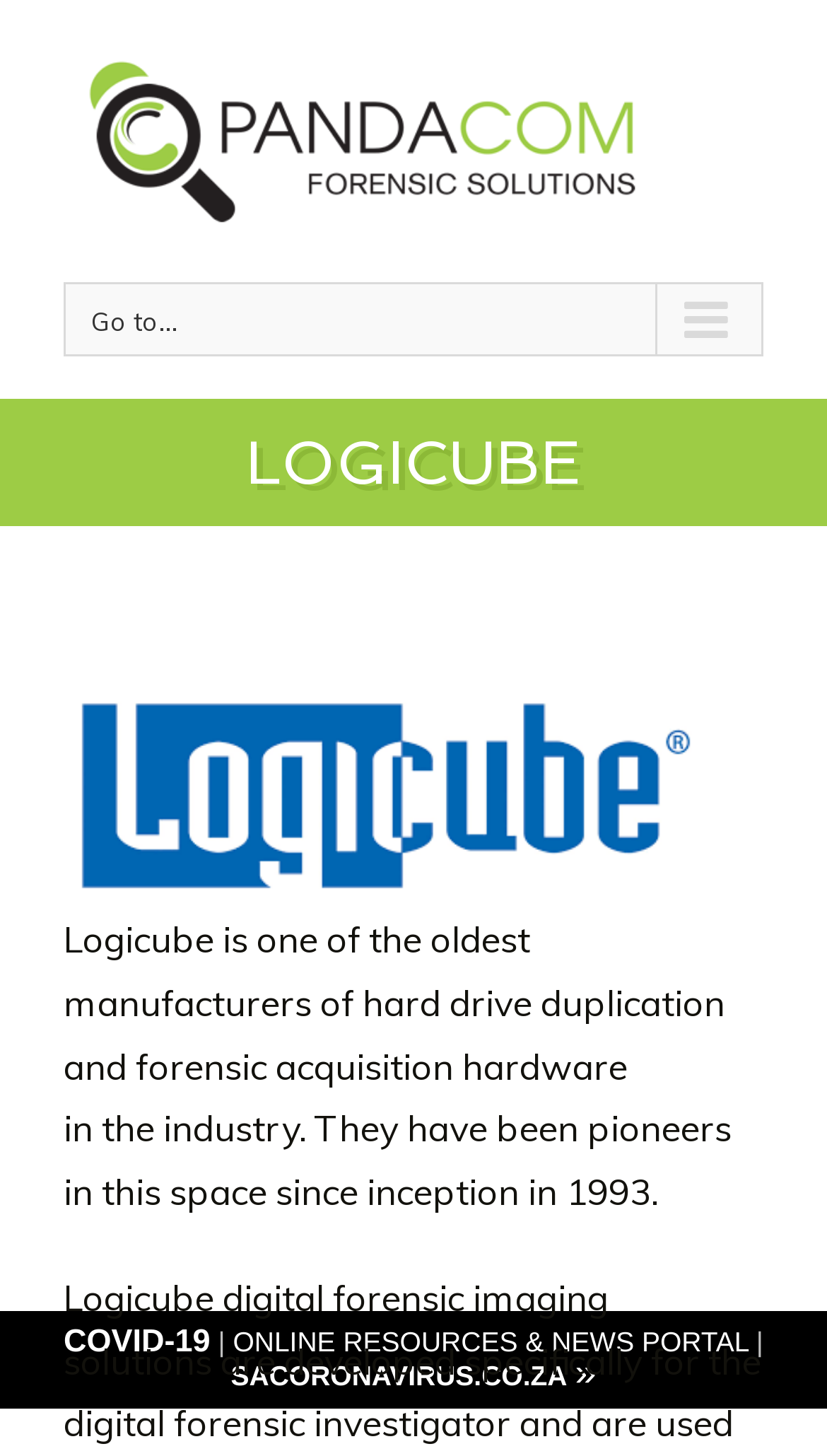Summarize the webpage with intricate details.

The webpage is about Logicube, a pioneer in the hard drive duplication and forensic acquisition hardware industry since 1993. At the top left corner, there is a mobile retina logo of Pandacom Forensic Solutions, which is also a link. Next to the logo, there is a "Go to..." text. 

Below the logo, the heading "LOGICUBE" is prominently displayed. Under the heading, there is a paragraph of text that describes Logicube as one of the oldest manufacturers of hard drive duplication and forensic acquisition hardware in the industry, and how they have been pioneers in this space since inception in 1993.

At the bottom of the page, there is a link to a COVID-19 online resources and news portal, sacoronavirus.co.za.